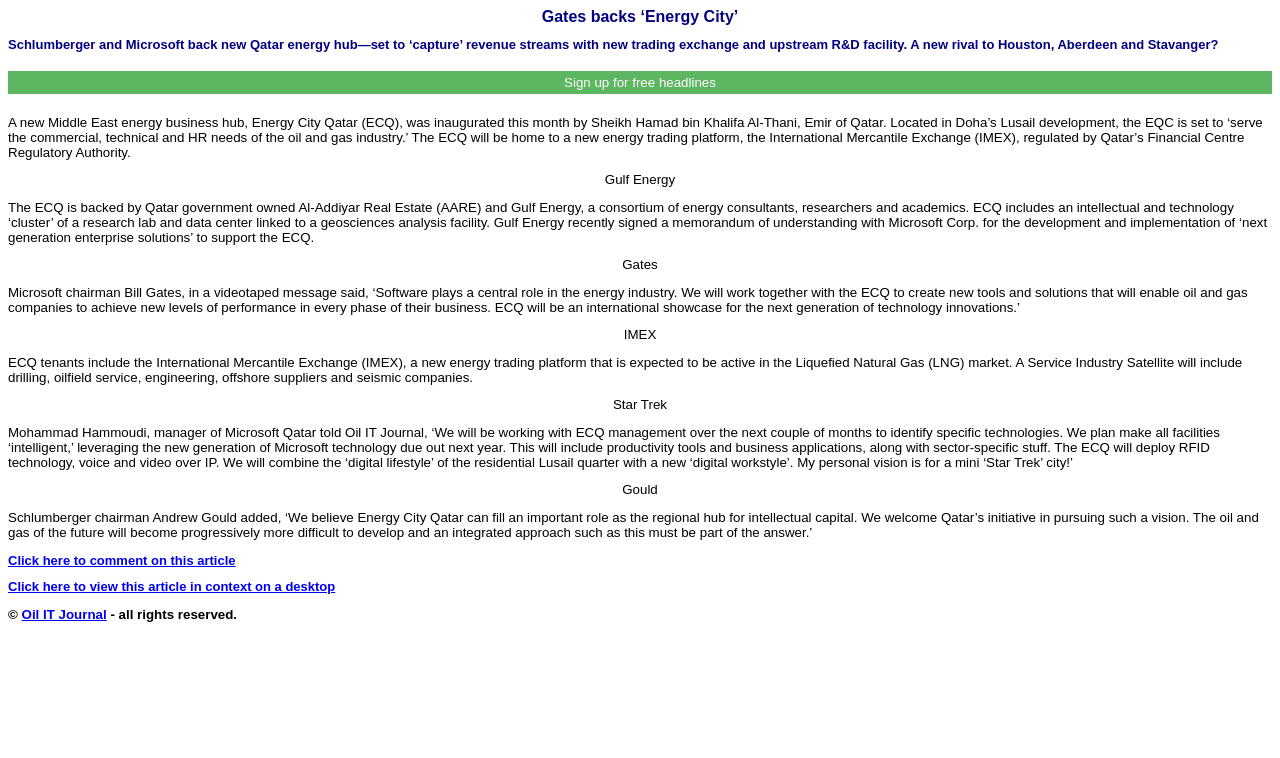Please determine the bounding box coordinates for the UI element described here. Use the format (top-left x, top-left y, bottom-right x, bottom-right y) with values bounded between 0 and 1: Oil IT Journal

[0.017, 0.801, 0.083, 0.821]